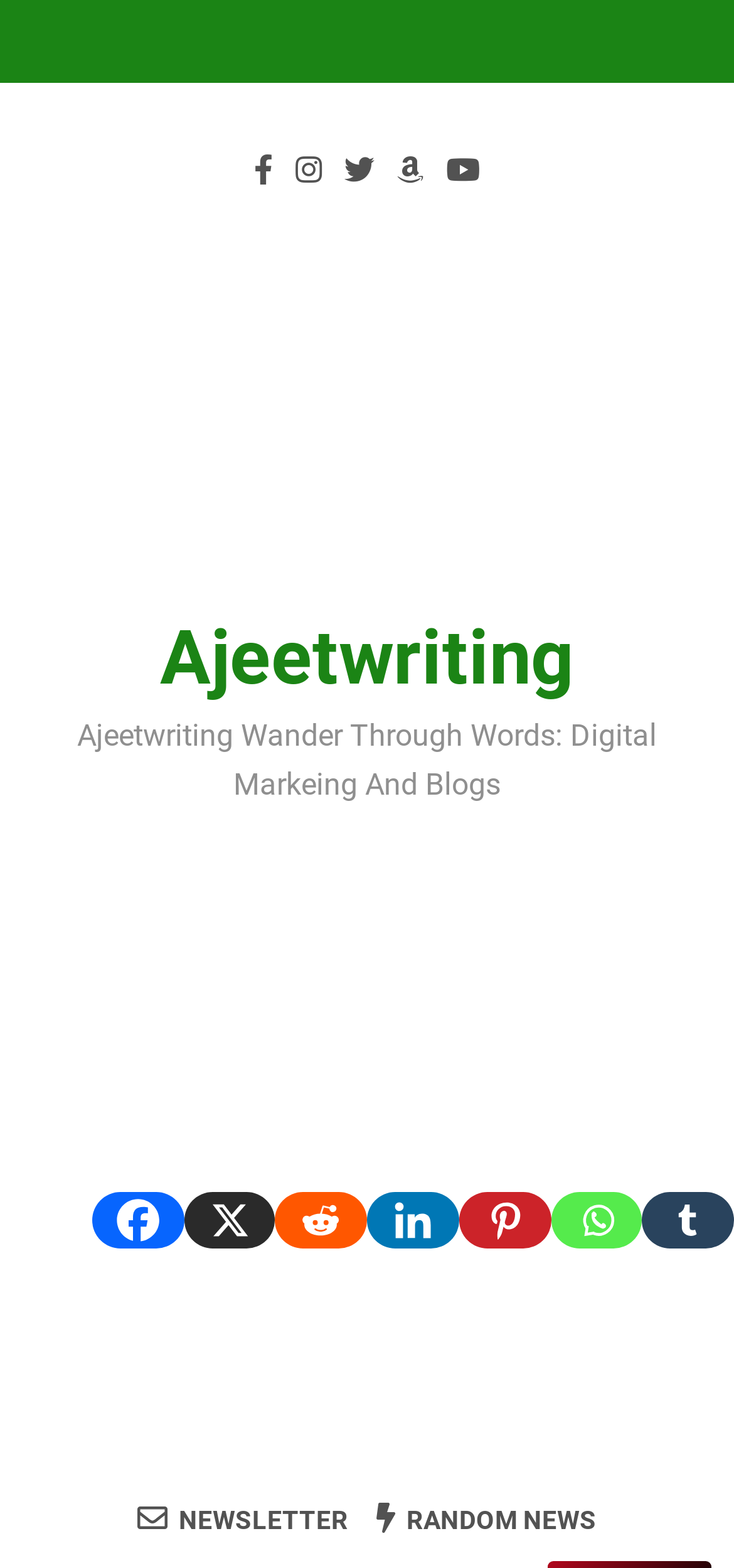Locate the bounding box coordinates of the clickable area to execute the instruction: "Click the Linkedin link". Provide the coordinates as four float numbers between 0 and 1, represented as [left, top, right, bottom].

[0.5, 0.76, 0.625, 0.796]